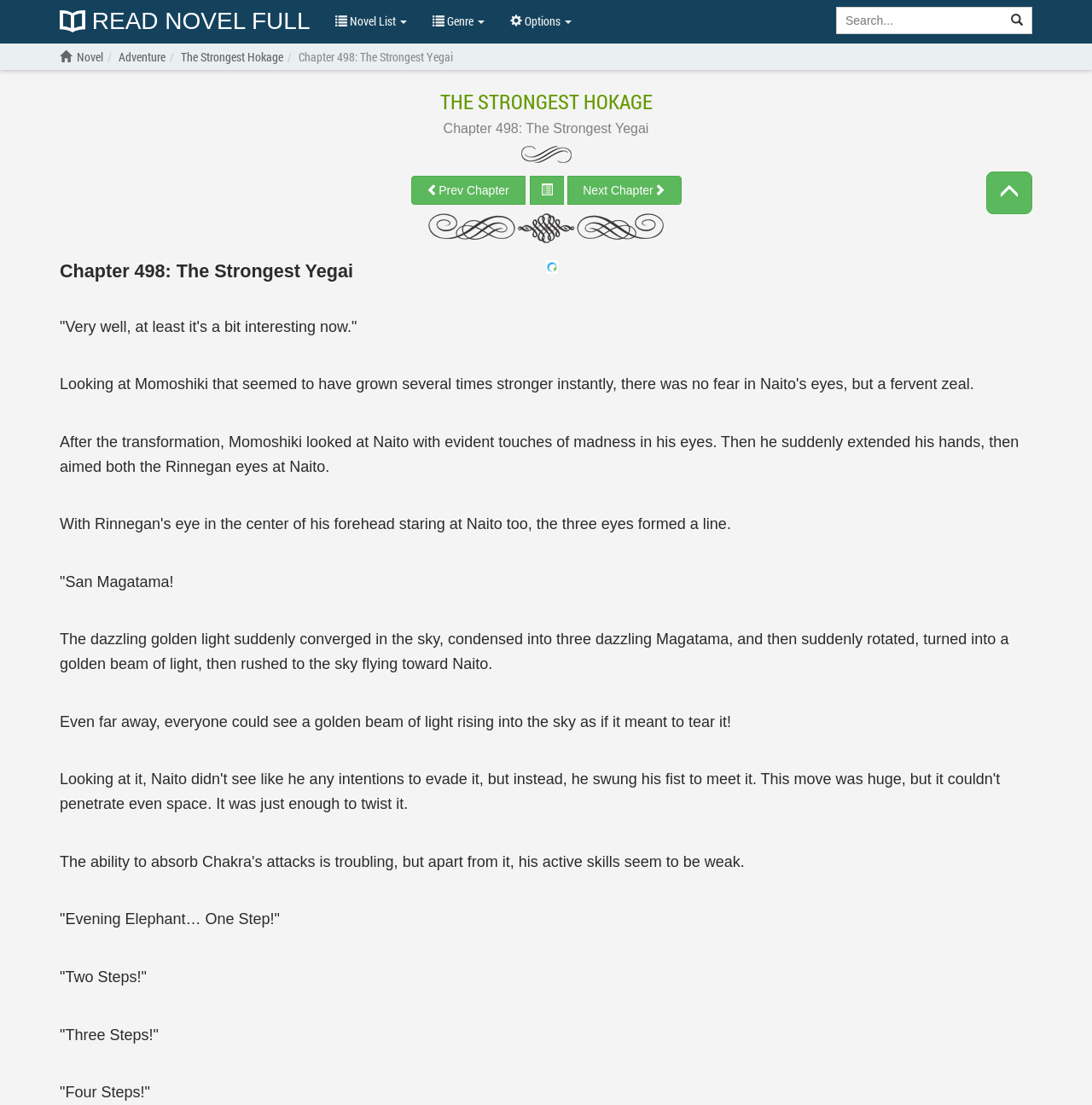What is the genre of the novel?
Please provide a comprehensive answer based on the information in the image.

The webpage has a link 'Adventure' which suggests that the genre of the novel is Adventure. This link is likely part of a navigation menu or a categorization system.